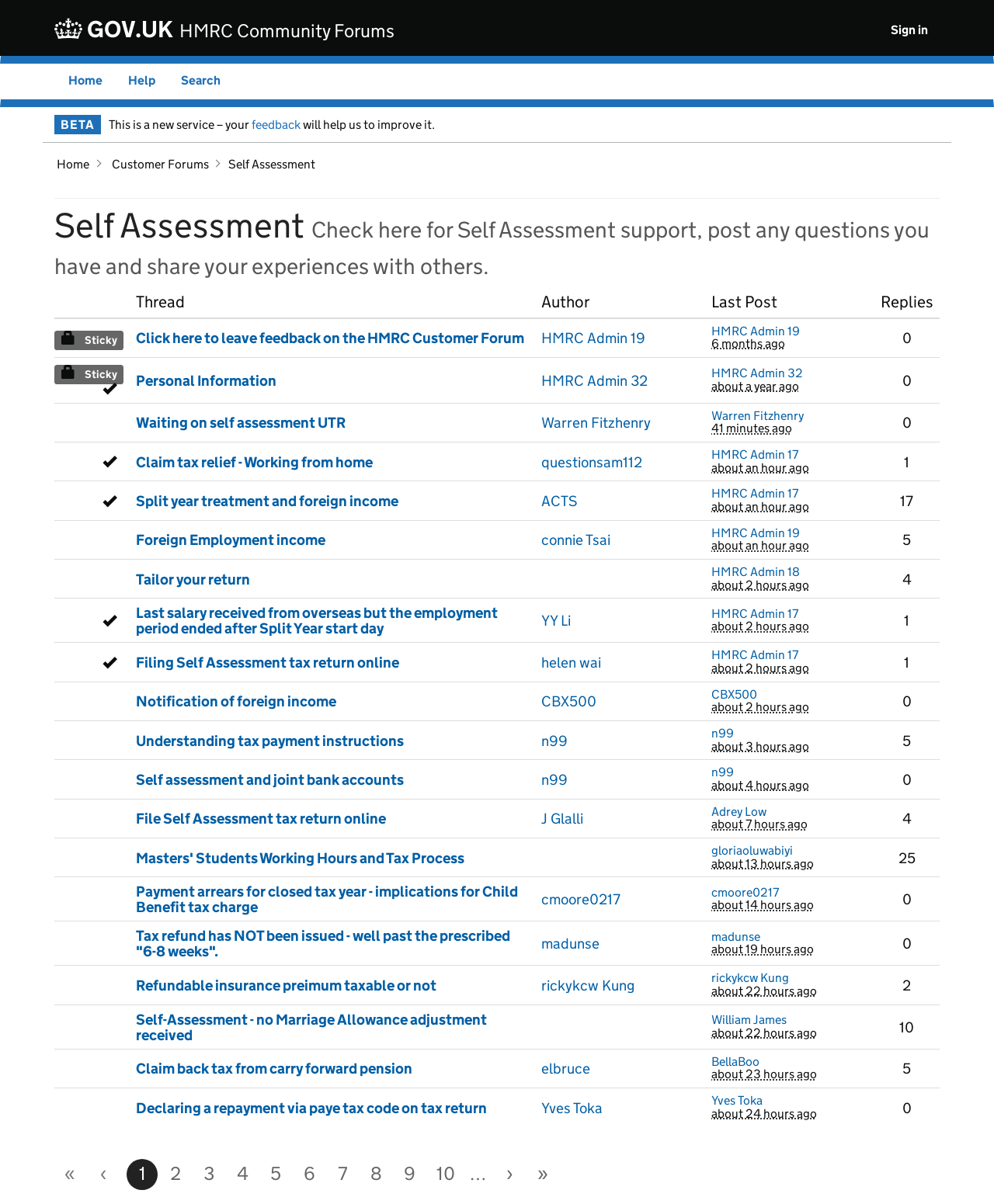Based on the element description CBX500, identify the bounding box coordinates for the UI element. The coordinates should be in the format (top-left x, top-left y, bottom-right x, bottom-right y) and within the 0 to 1 range.

[0.545, 0.575, 0.6, 0.59]